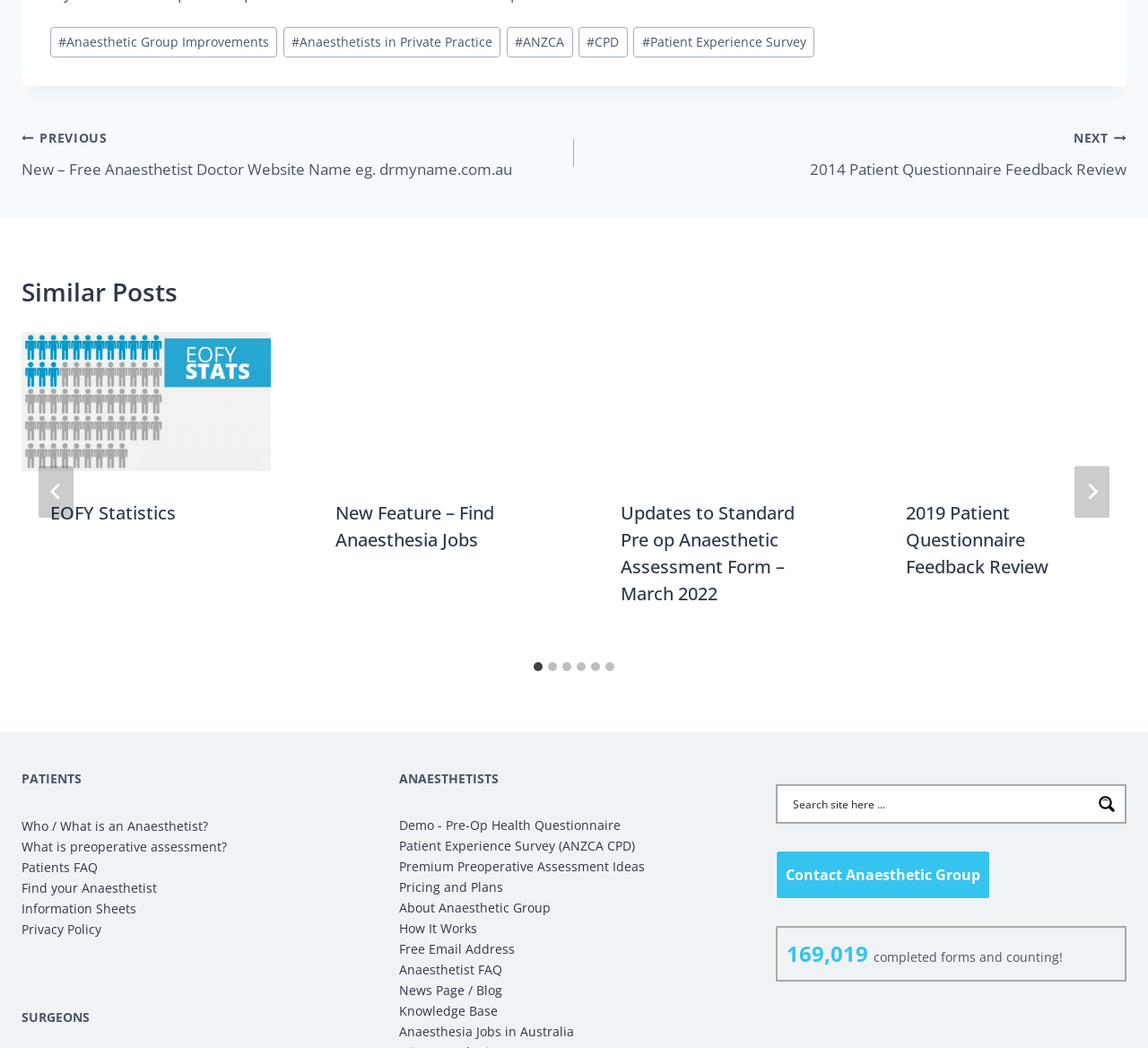Could you locate the bounding box coordinates for the section that should be clicked to accomplish this task: "Contact Anaesthetic Group".

[0.676, 0.812, 0.863, 0.858]